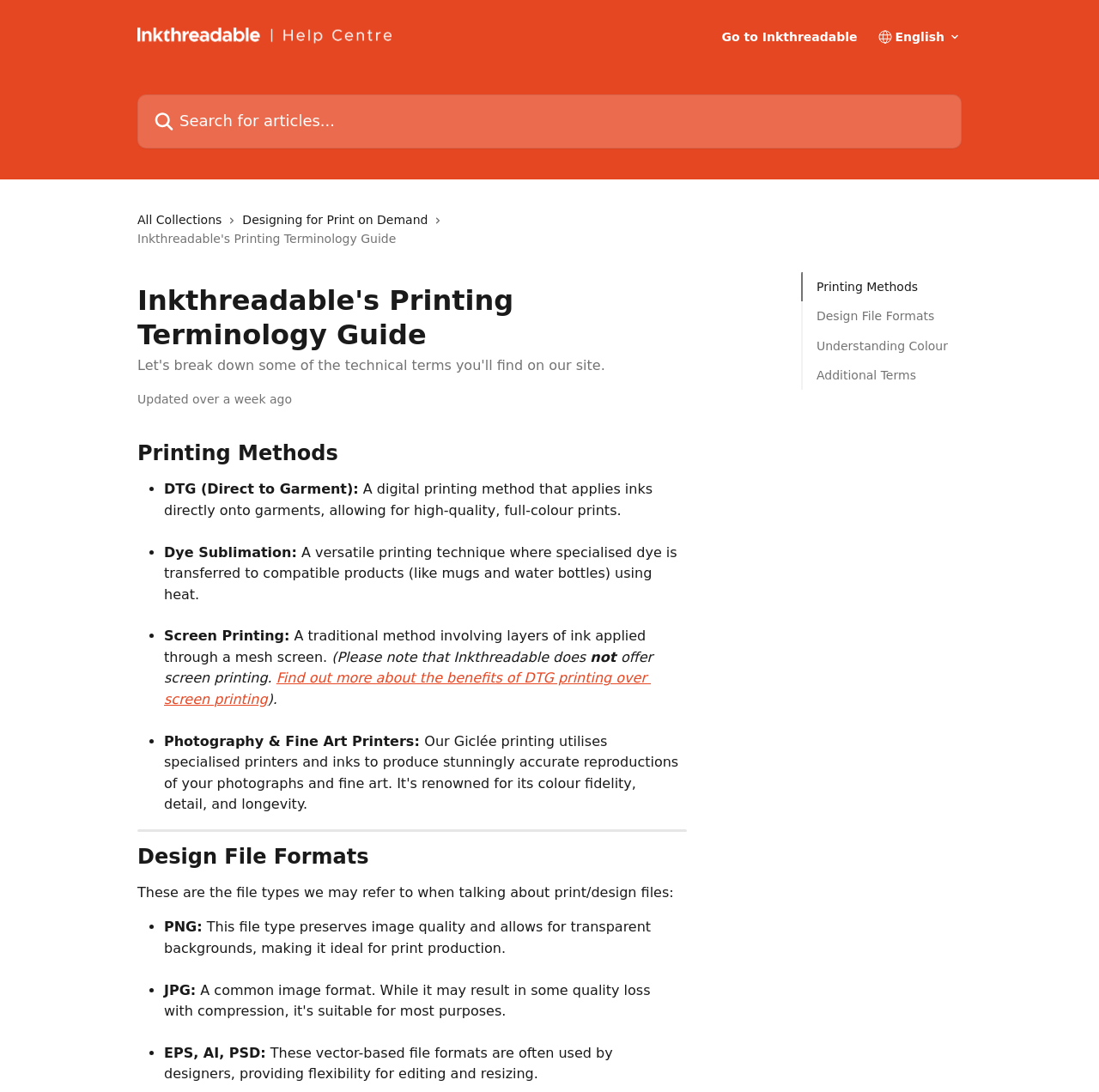What is the file type that preserves image quality and allows for transparent backgrounds?
Give a one-word or short phrase answer based on the image.

PNG